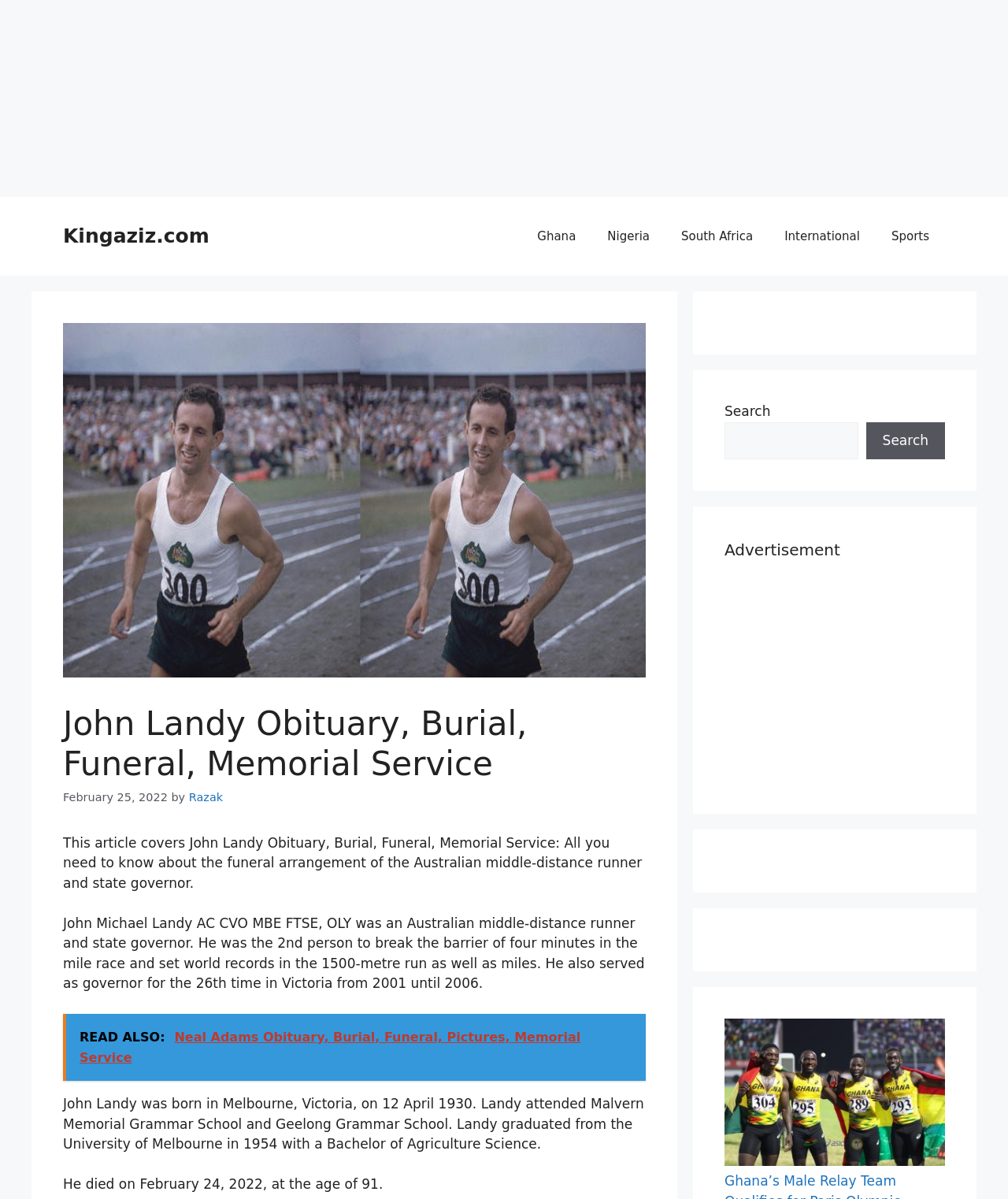Based on the visual content of the image, answer the question thoroughly: What is the date of the article?

This answer can be obtained by reading the timestamp of the article, which states 'February 25, 2022'.